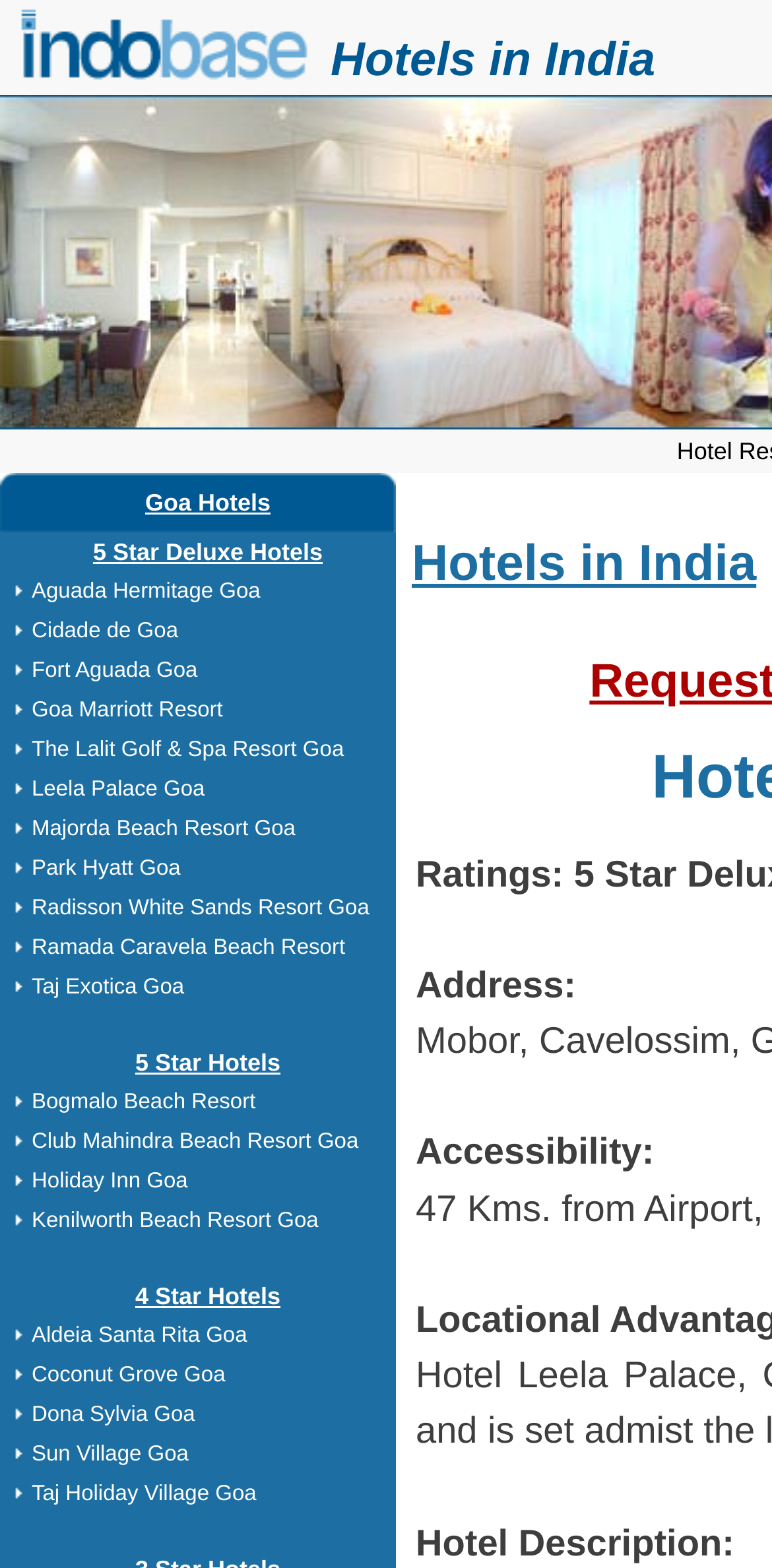Please determine the bounding box coordinates of the clickable area required to carry out the following instruction: "view News page". The coordinates must be four float numbers between 0 and 1, represented as [left, top, right, bottom].

None